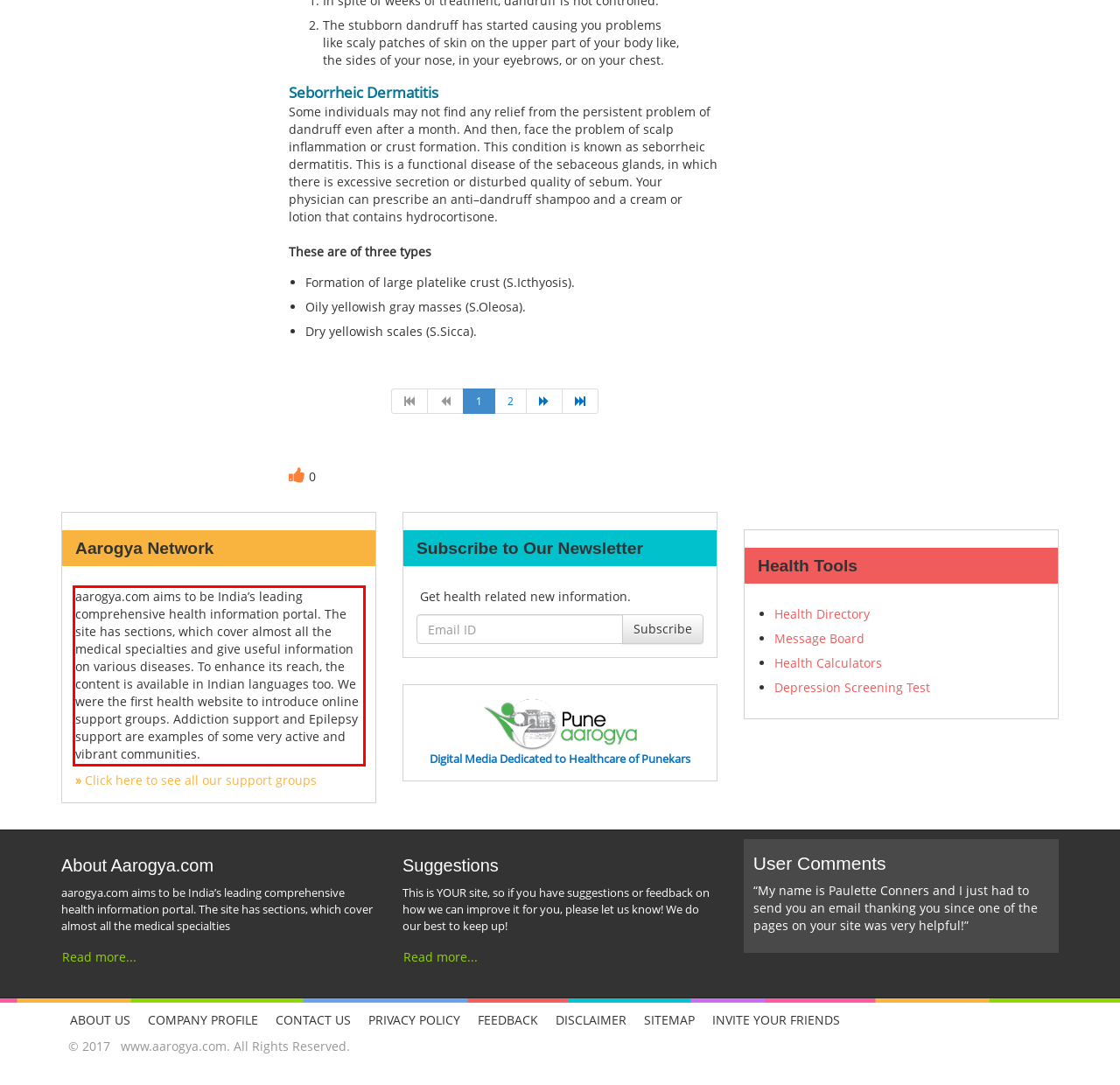Please identify and extract the text from the UI element that is surrounded by a red bounding box in the provided webpage screenshot.

aarogya.com aims to be India’s leading comprehensive health information portal. The site has sections, which cover almost all the medical specialties and give useful information on various diseases. To enhance its reach, the content is available in Indian languages too. We were the first health website to introduce online support groups. Addiction support and Epilepsy support are examples of some very active and vibrant communities.